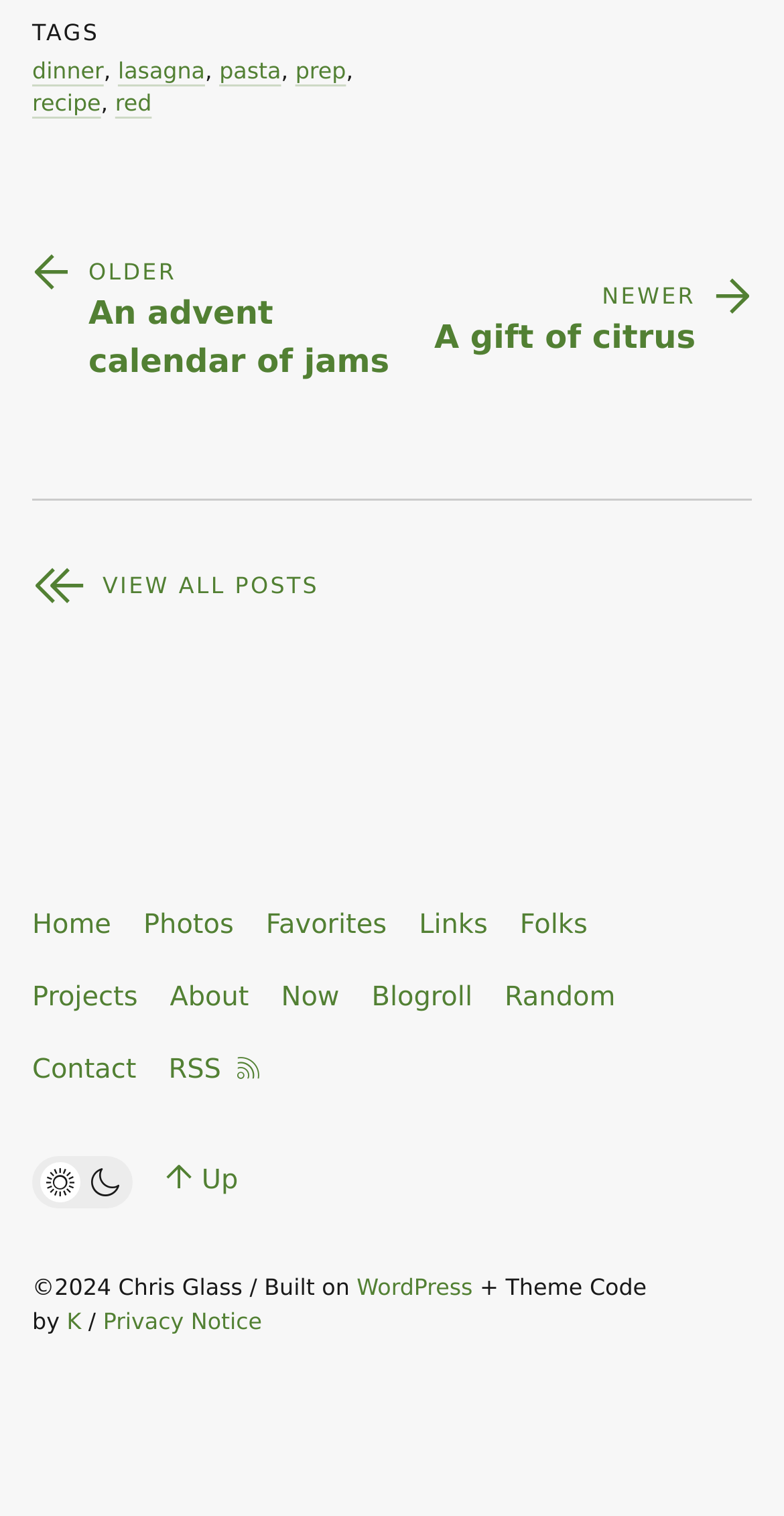How many links are in the main navigation menu?
Please provide a comprehensive answer based on the details in the screenshot.

There are 9 links in the main navigation menu, which are 'Home', 'Photos', 'Favorites', 'Links', 'Folks', 'Projects', 'About', 'Now', and 'Blogroll', located at the bottom of the webpage with bounding boxes ranging from [0.041, 0.601, 0.142, 0.621] to [0.474, 0.649, 0.603, 0.669].